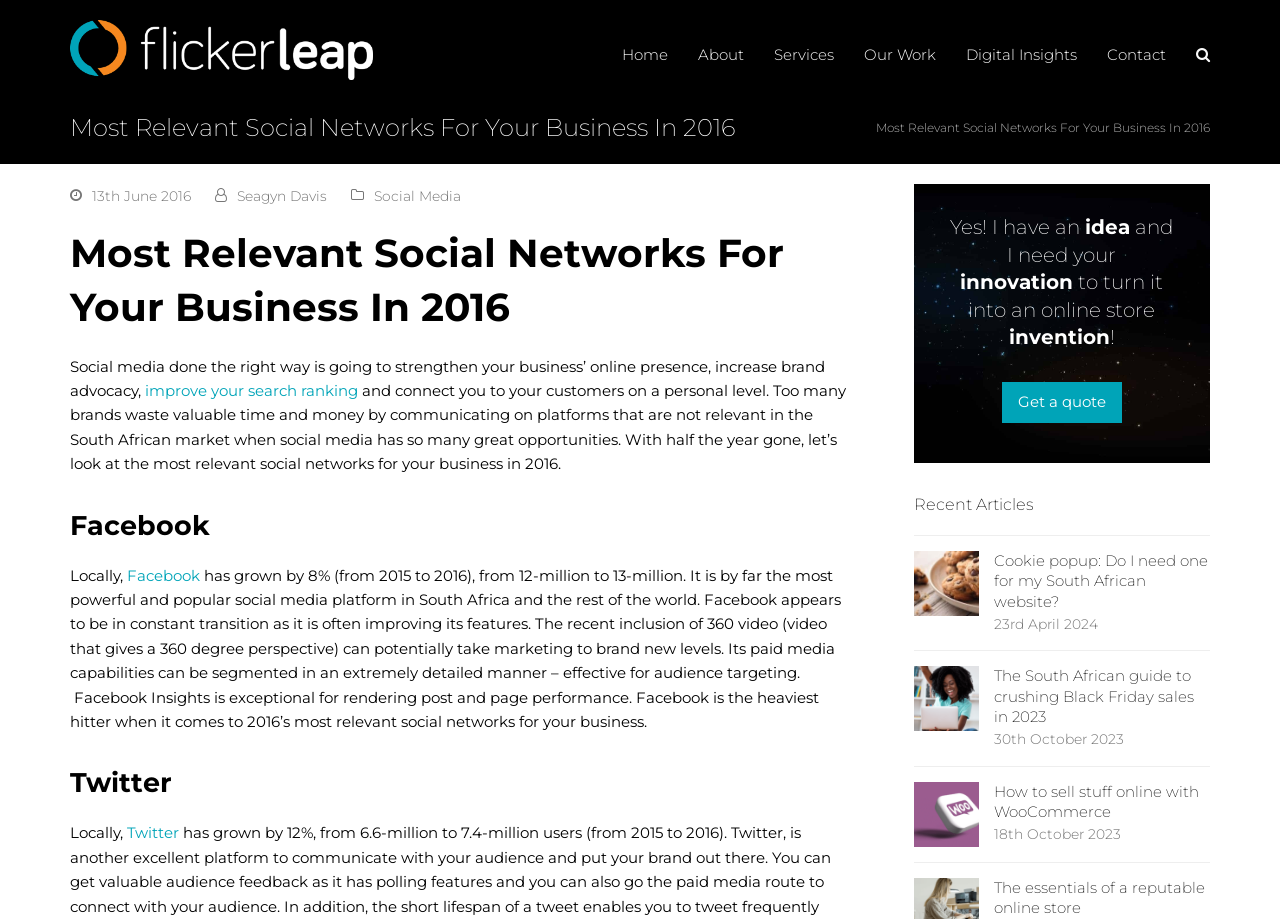Please analyze the image and provide a thorough answer to the question:
What is the name of the company?

The name of the company can be found in the top-left corner of the webpage, where it says 'Flicker Leap' in the logo.